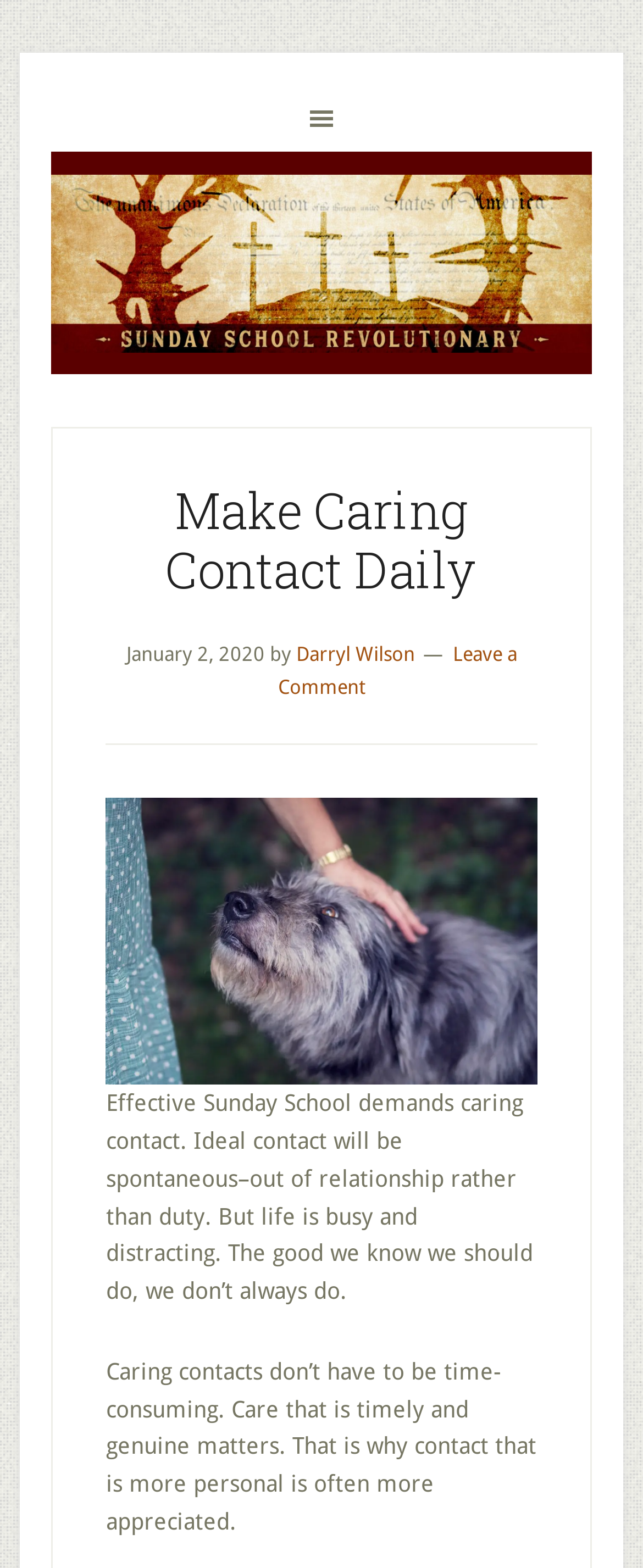What is the main topic of the article? From the image, respond with a single word or brief phrase.

Caring contact in Sunday School